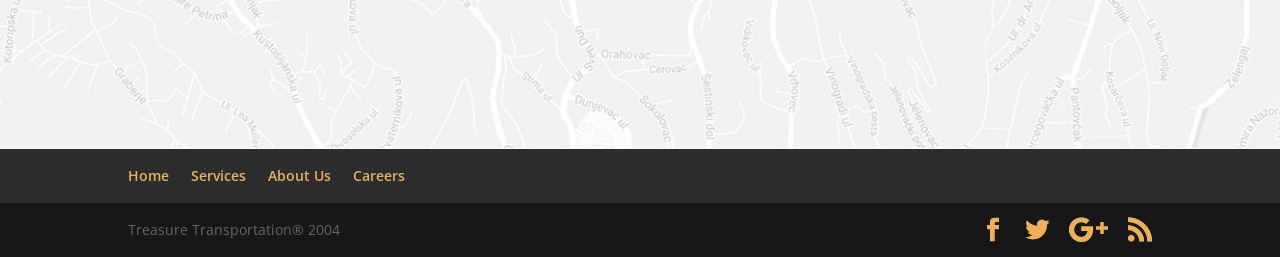How many social media links are there?
Based on the content of the image, thoroughly explain and answer the question.

There are four social media links at the bottom of the page, represented by icons with OCR text '', '', '', and ''.